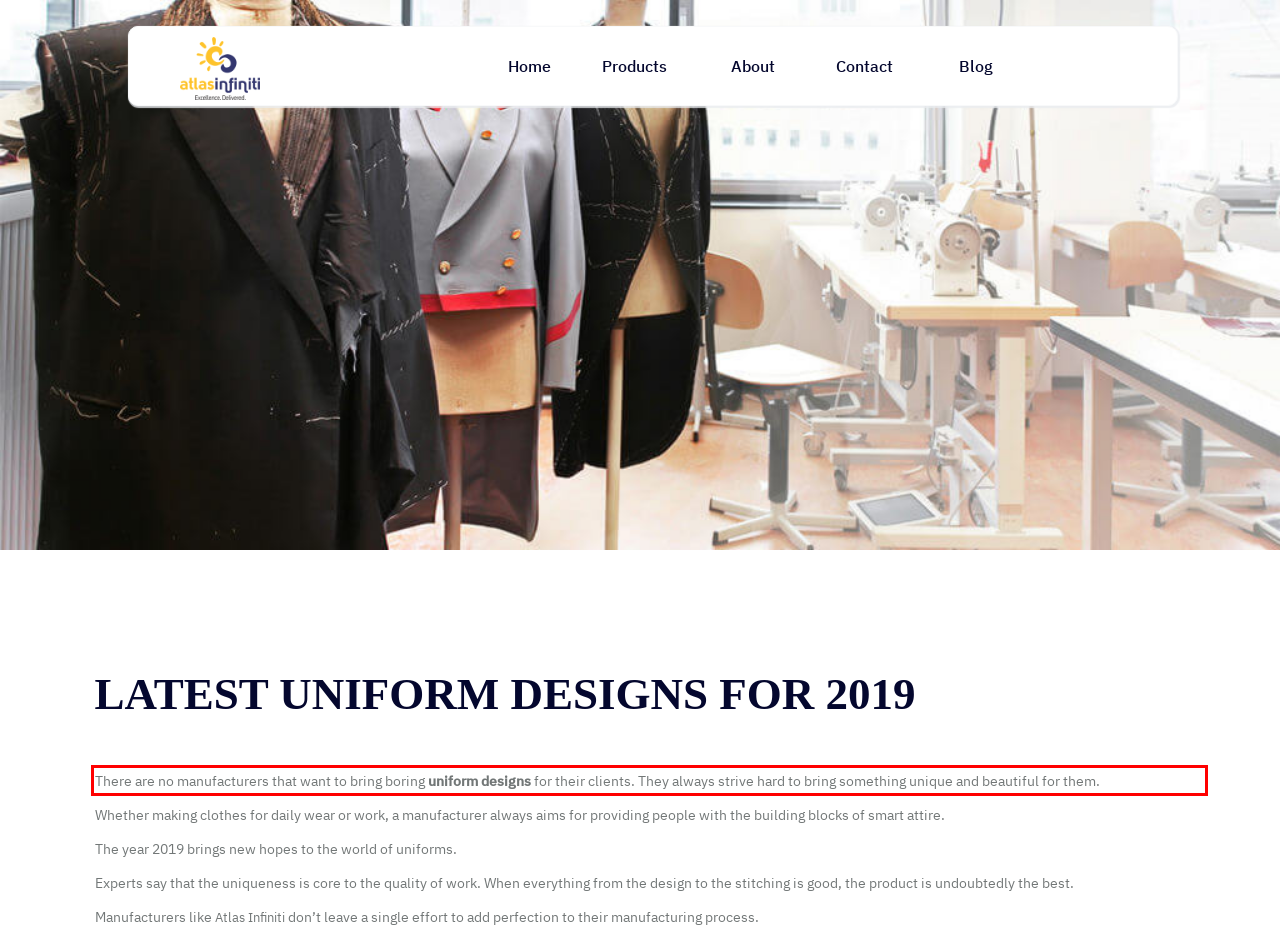You are presented with a screenshot containing a red rectangle. Extract the text found inside this red bounding box.

There are no manufacturers that want to bring boring uniform designs for their clients. They always strive hard to bring something unique and beautiful for them.